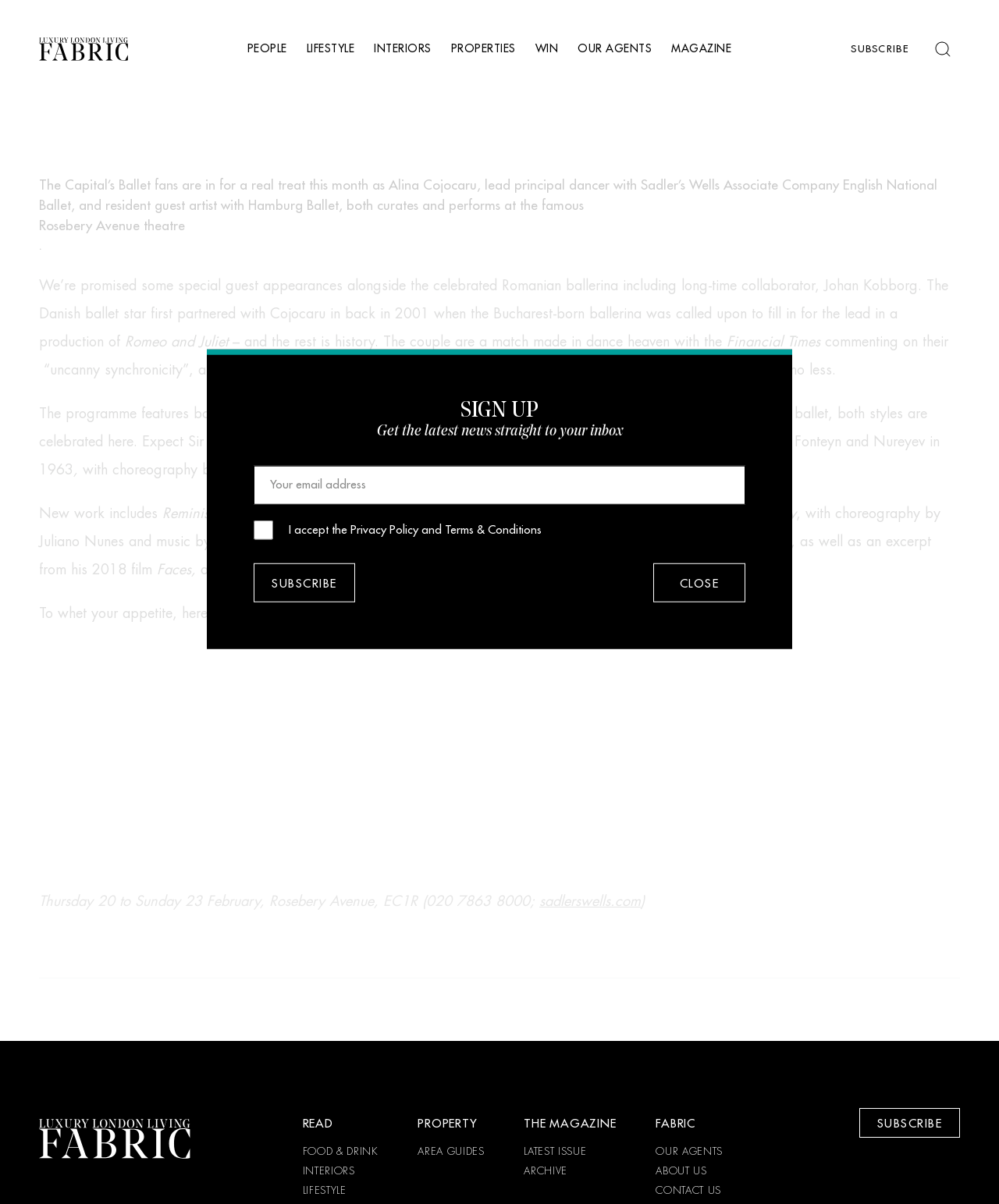What is the title of the film excerpt that will be performed during Alina Cojocaru's programme?
Using the image, respond with a single word or phrase.

Faces